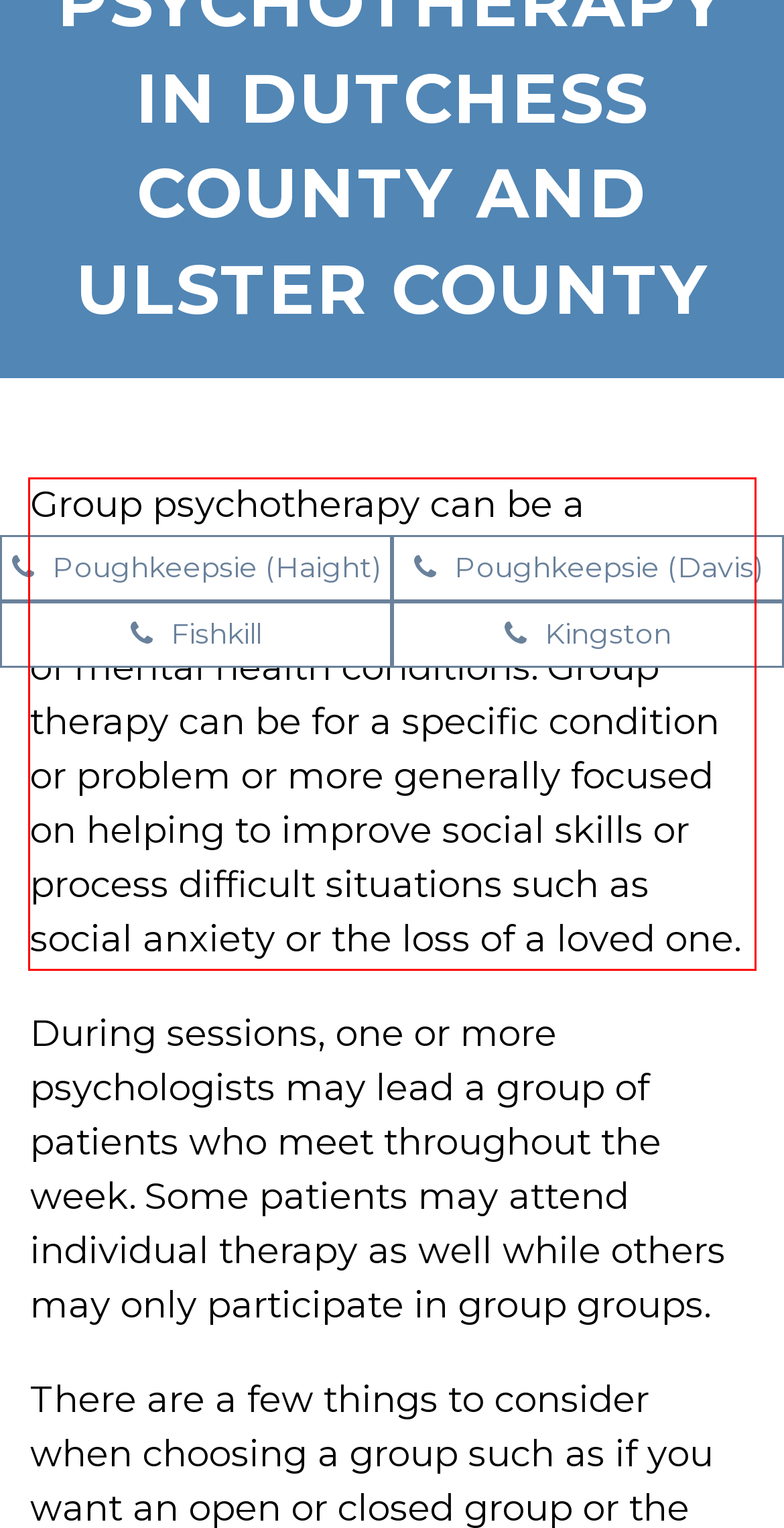Using the webpage screenshot, recognize and capture the text within the red bounding box.

Group psychotherapy can be a particularly powerful and effective treatment option for treating a variety of mental health conditions. Group therapy can be for a specific condition or problem or more generally focused on helping to improve social skills or process difficult situations such as social anxiety or the loss of a loved one.